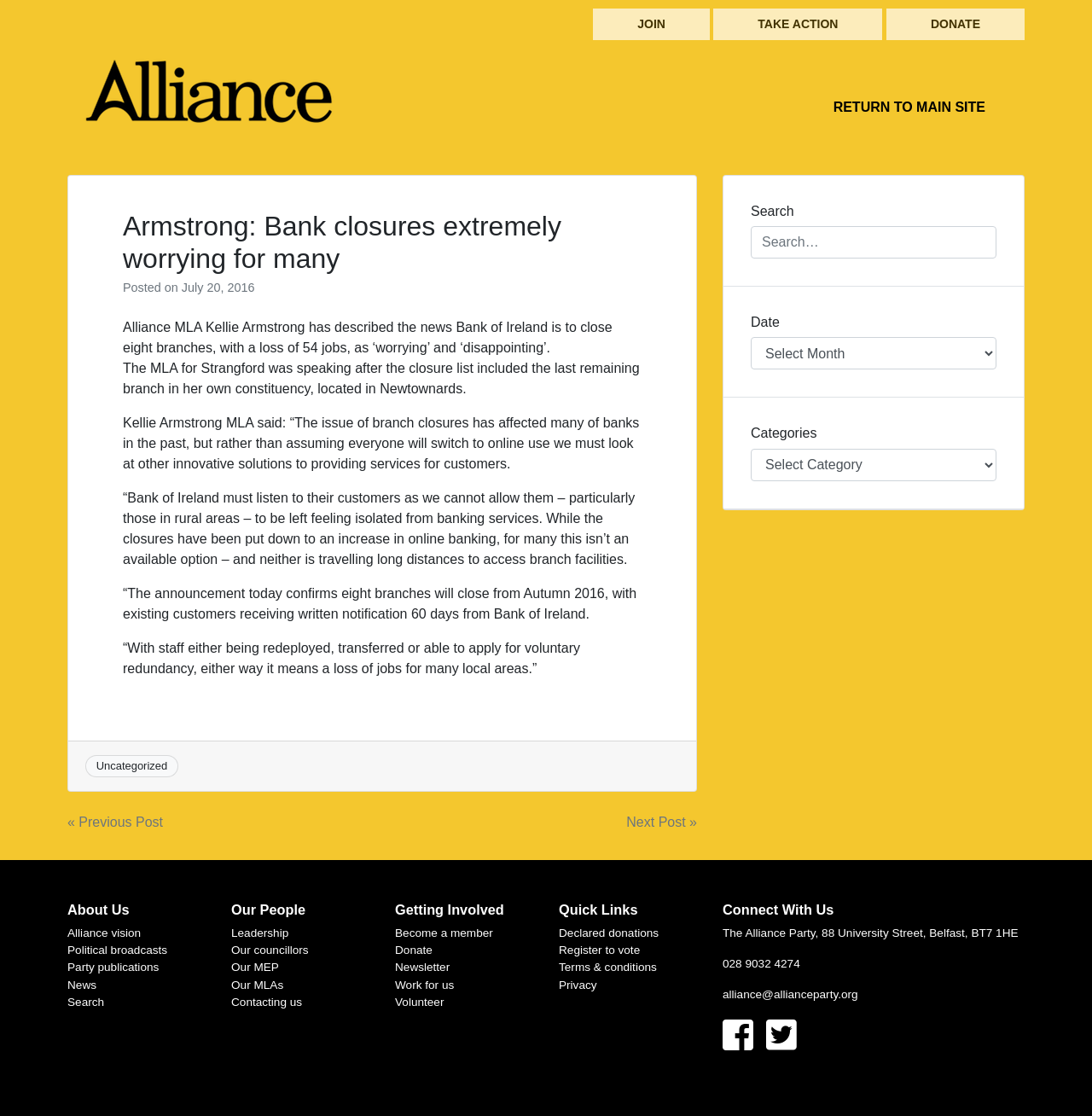Pinpoint the bounding box coordinates of the clickable element to carry out the following instruction: "Click the 'JOIN' link."

[0.543, 0.008, 0.65, 0.036]